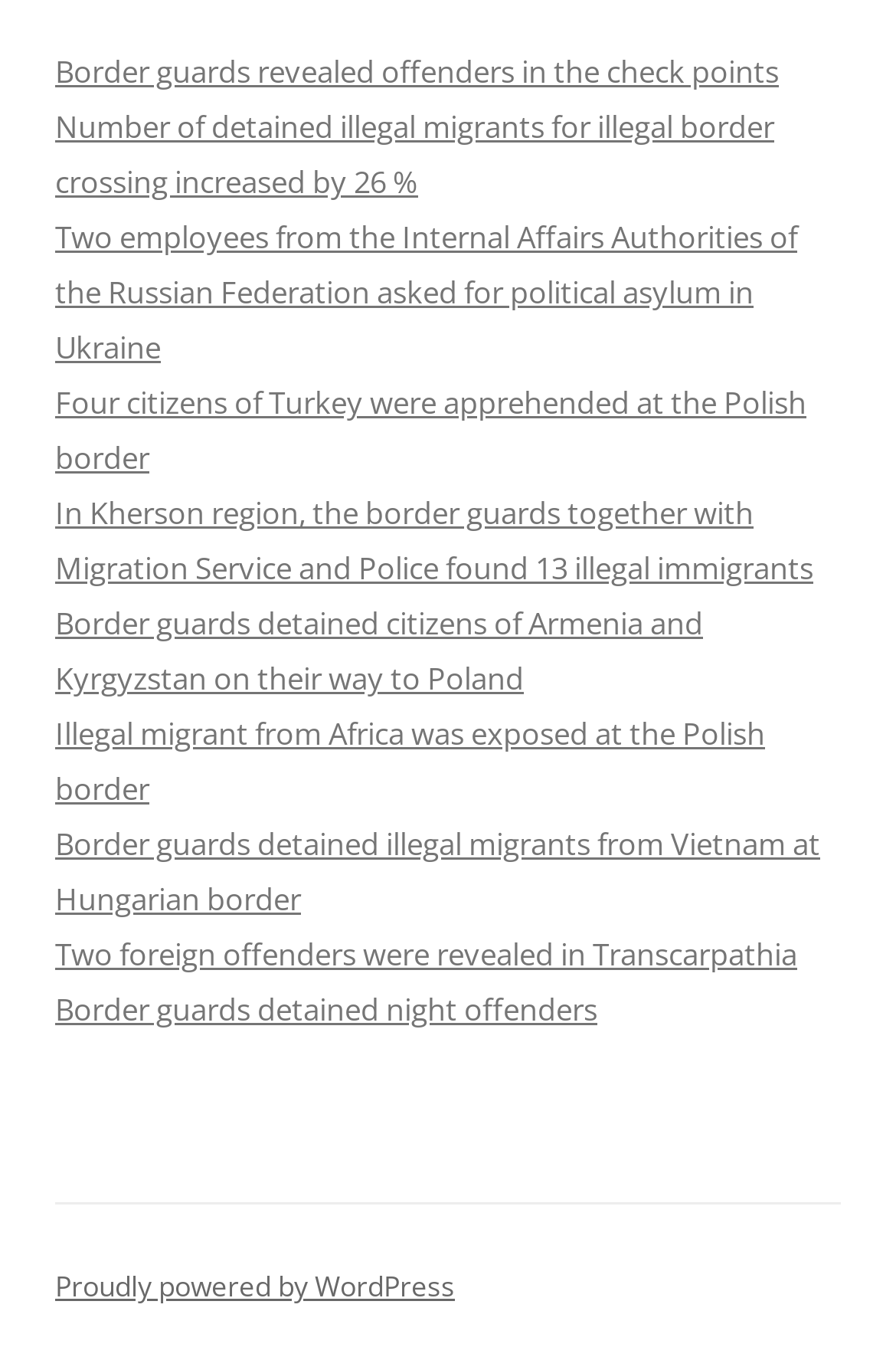Given the following UI element description: "Basketball", find the bounding box coordinates in the webpage screenshot.

None